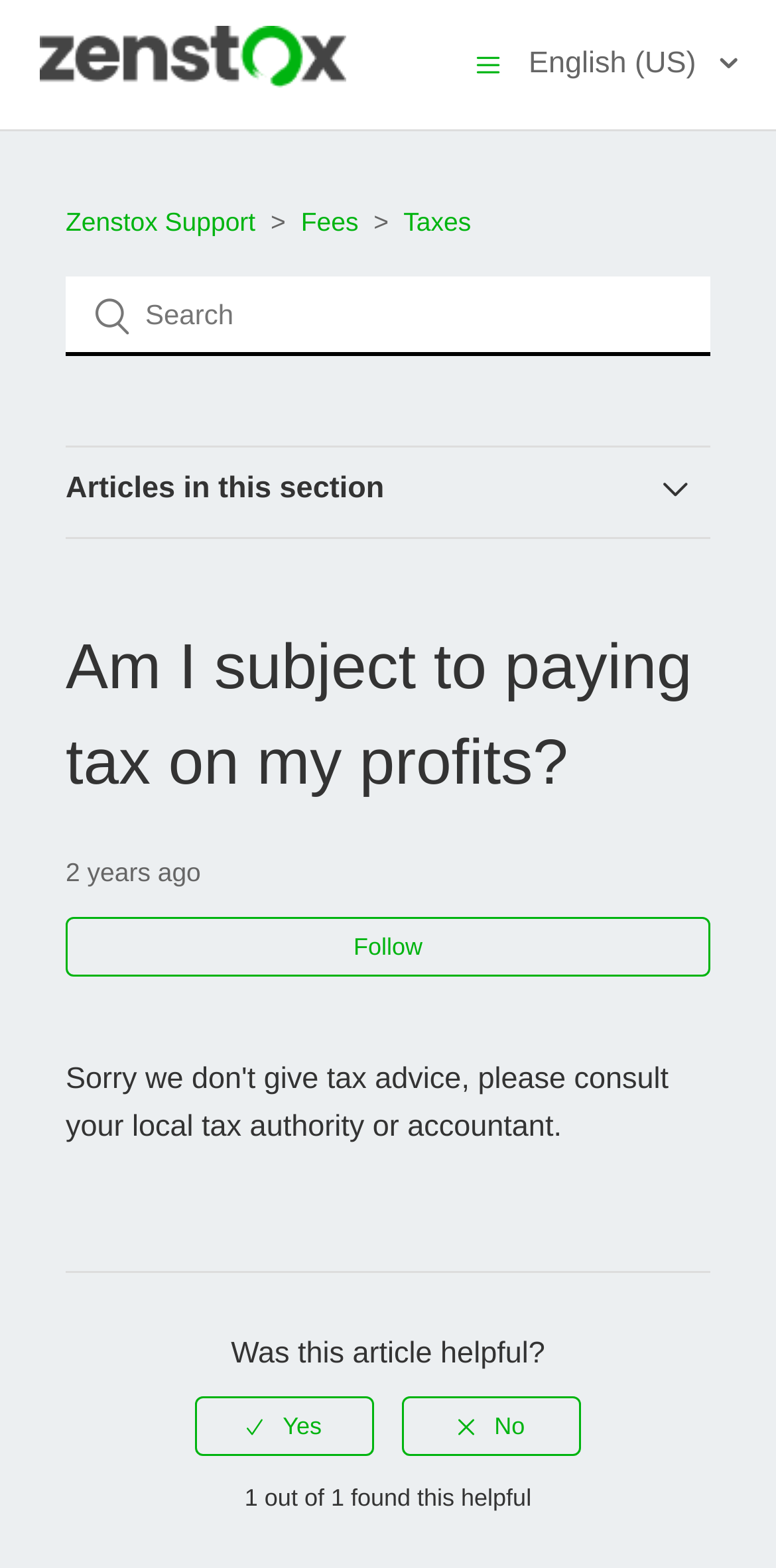Please identify the bounding box coordinates of the element that needs to be clicked to perform the following instruction: "Search for something".

[0.085, 0.176, 0.915, 0.226]